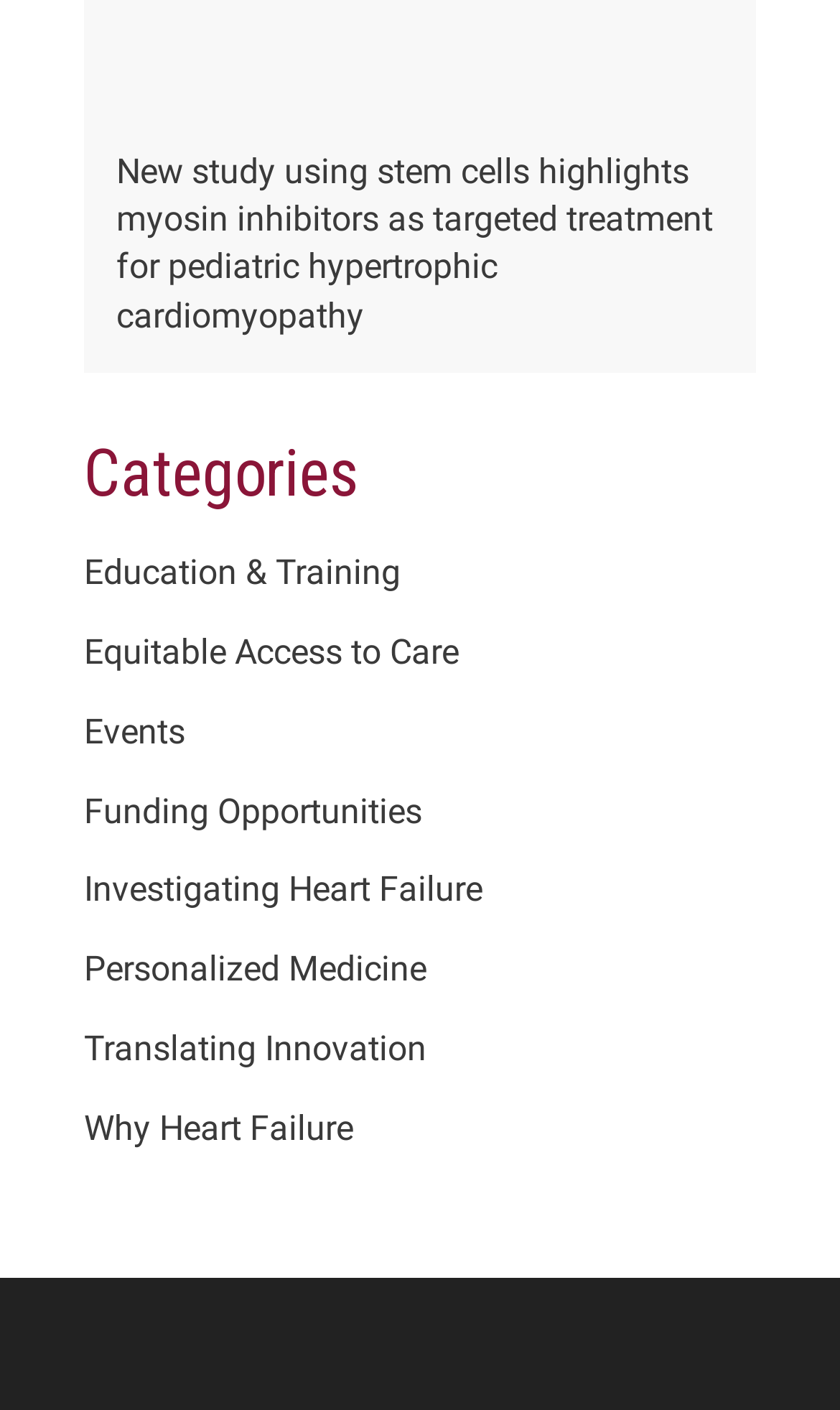Select the bounding box coordinates of the element I need to click to carry out the following instruction: "Learn about Personalized Medicine".

[0.1, 0.673, 0.508, 0.703]